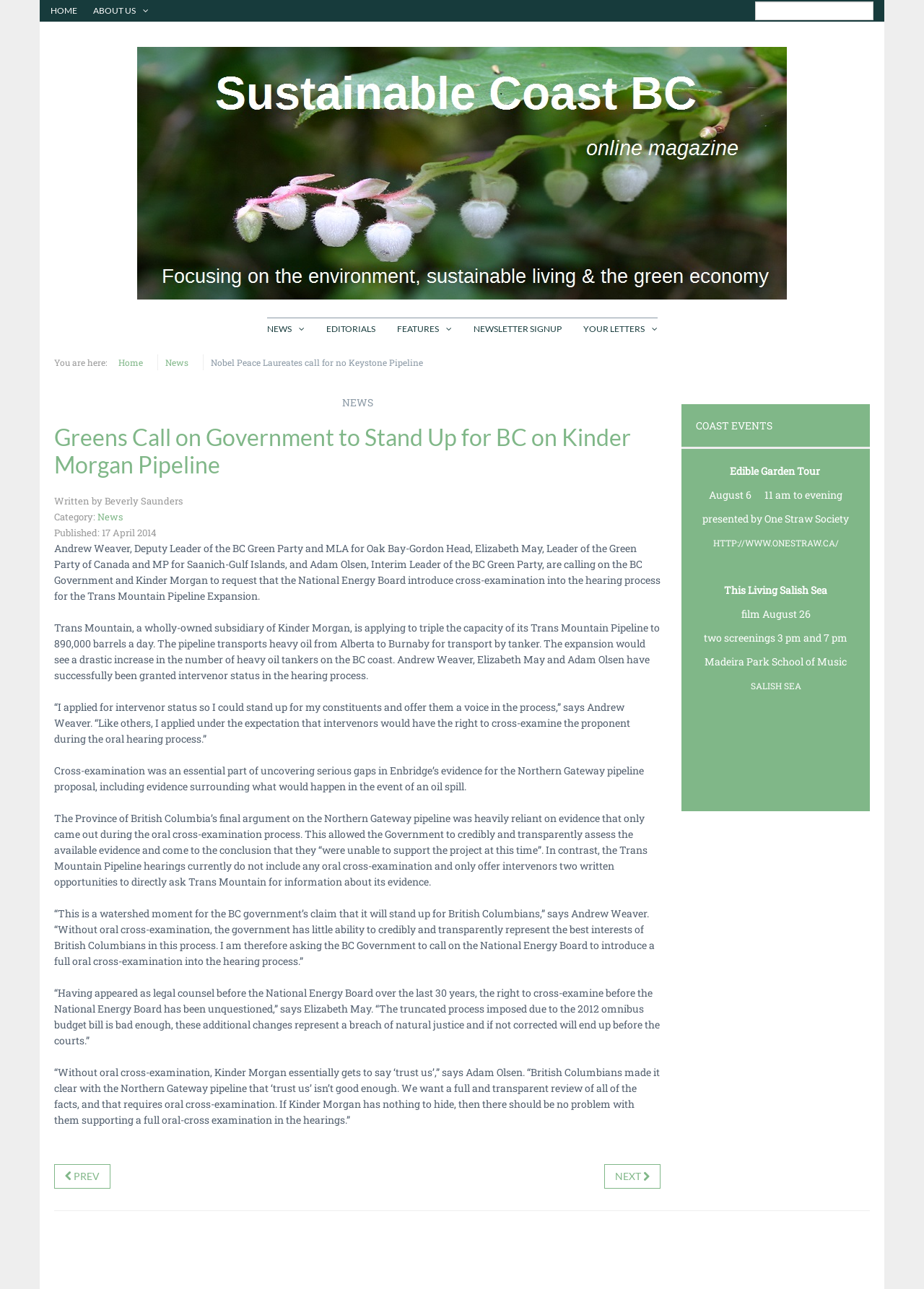Answer the following query concisely with a single word or phrase:
How many links are there in the navigation menu?

7